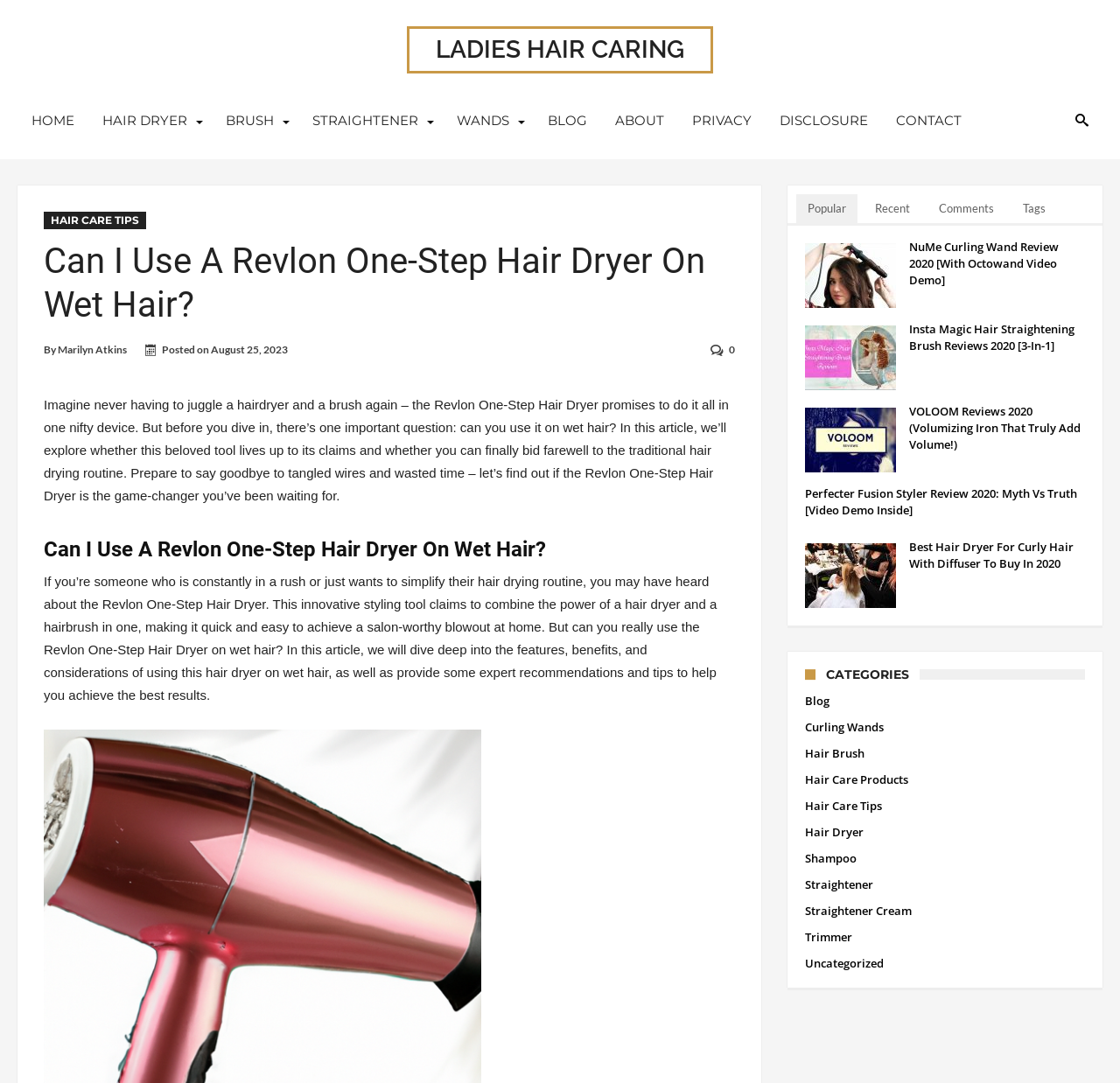Locate the bounding box of the UI element with the following description: "Uncategorized".

[0.719, 0.877, 0.789, 0.901]